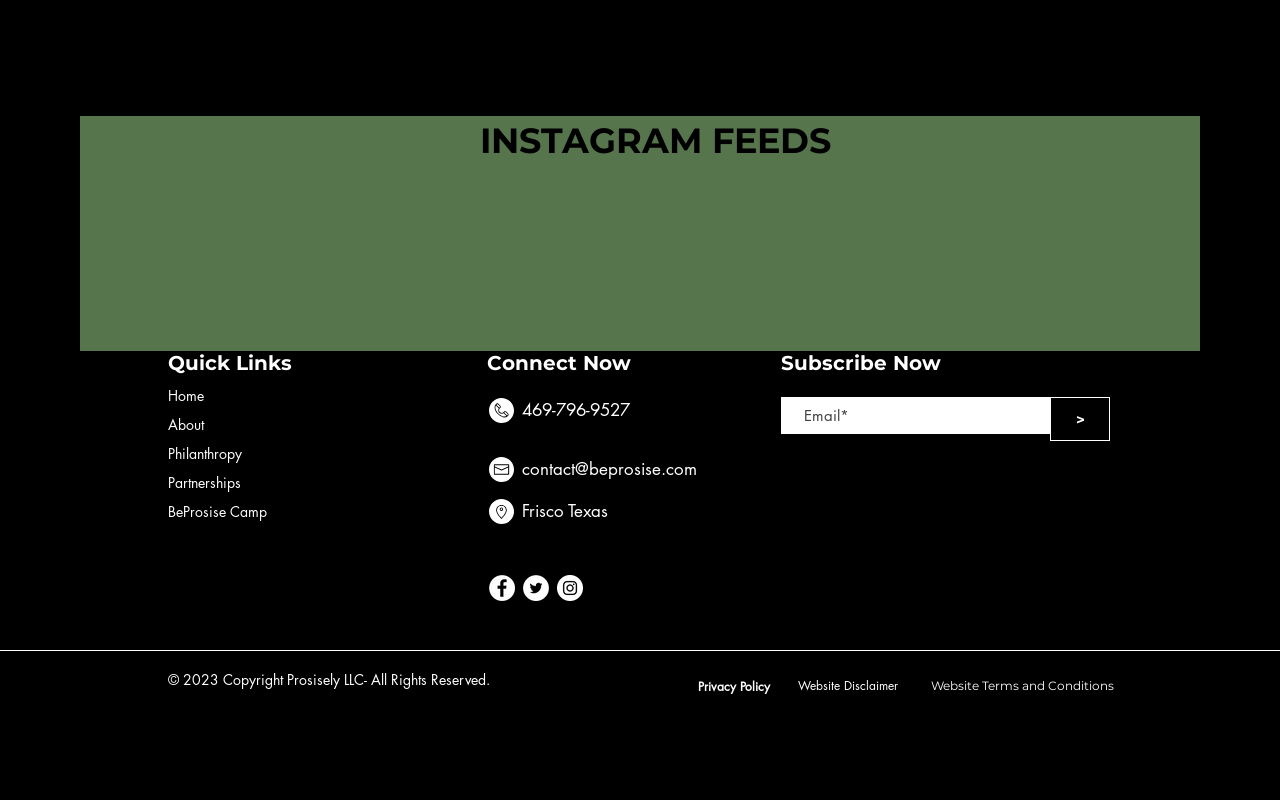Determine the bounding box coordinates of the element's region needed to click to follow the instruction: "View Instagram Feed". Provide these coordinates as four float numbers between 0 and 1, formatted as [left, top, right, bottom].

[0.125, 0.254, 0.875, 0.439]